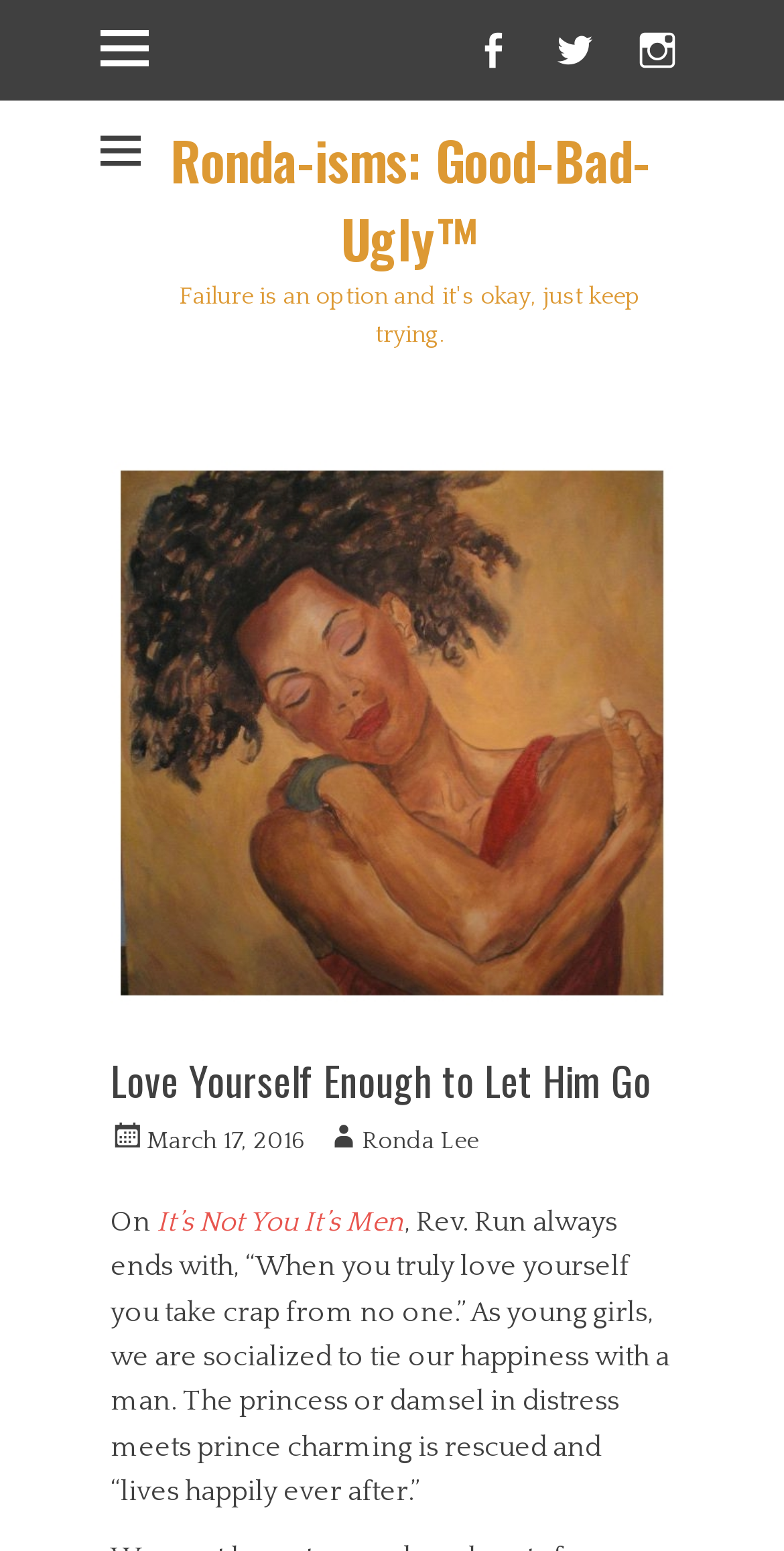Use the details in the image to answer the question thoroughly: 
What is the title of the book mentioned in the article?

I found the title of the book by reading the article content, which mentions 'On It’s Not You It’s Men, Rev. Run always ends with, “When you truly love yourself you take crap from no one.”' This indicates that 'It’s Not You It’s Men' is the title of the book being referred to.